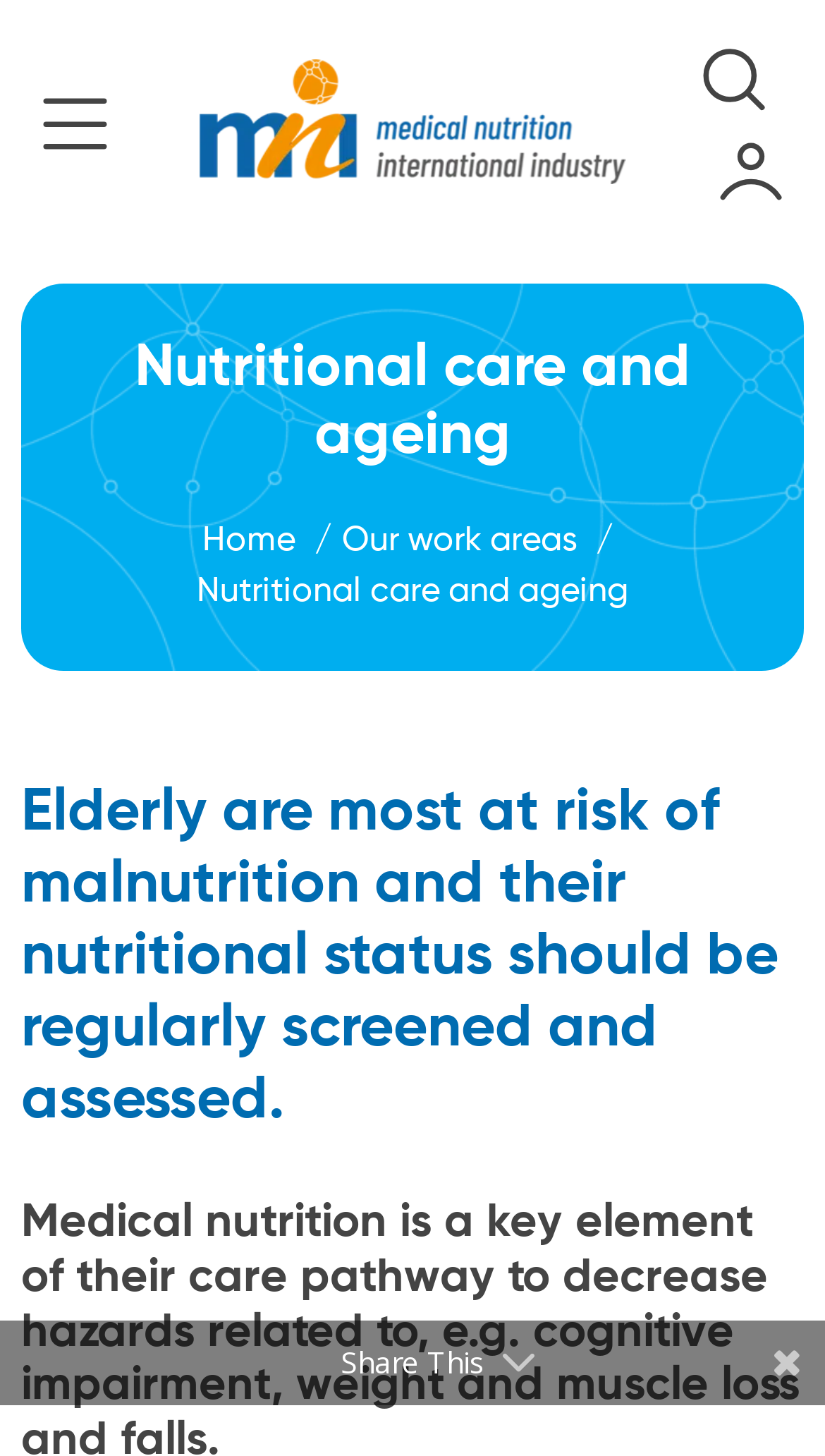Bounding box coordinates are specified in the format (top-left x, top-left y, bottom-right x, bottom-right y). All values are floating point numbers bounded between 0 and 1. Please provide the bounding box coordinate of the region this sentence describes: Search

[0.831, 0.029, 0.949, 0.096]